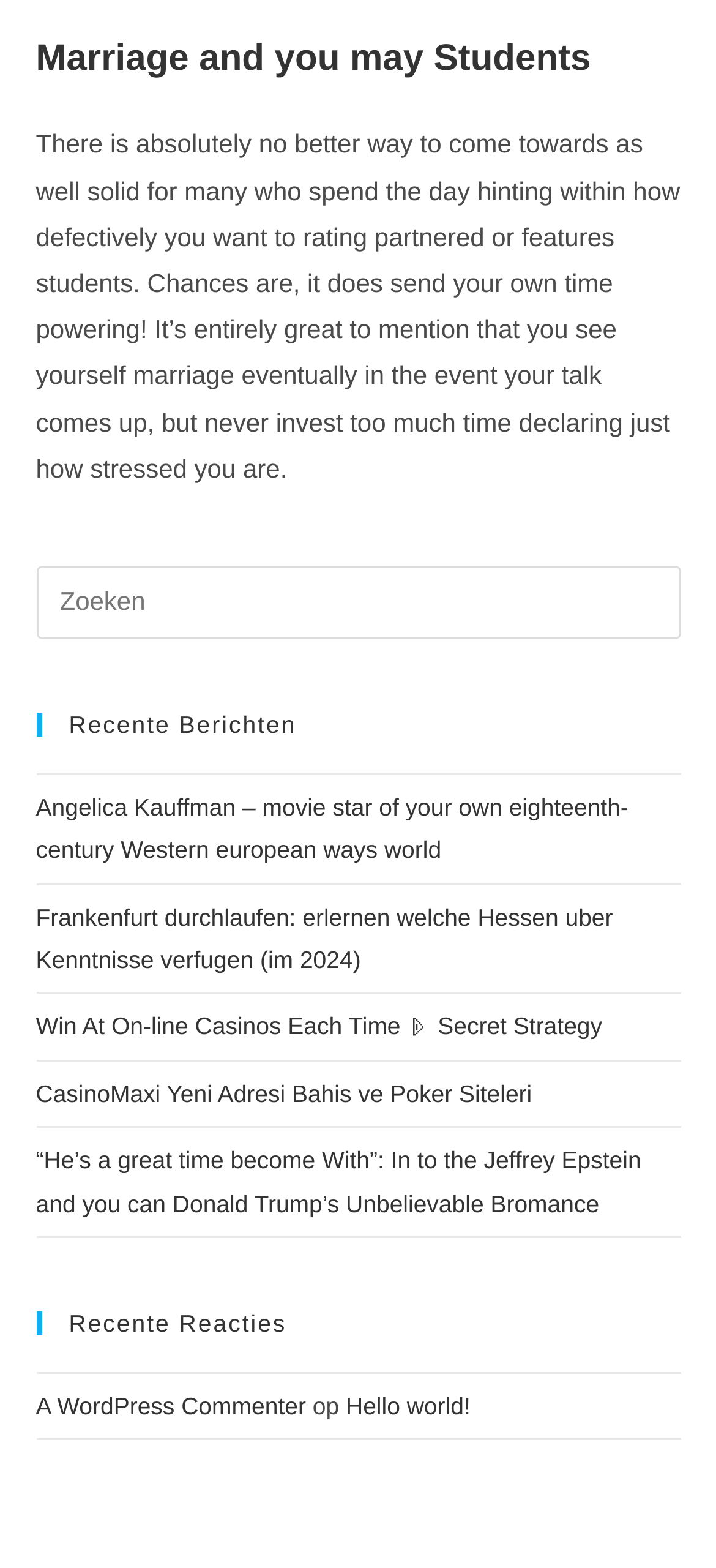Could you find the bounding box coordinates of the clickable area to complete this instruction: "check recent comments"?

[0.05, 0.836, 0.95, 0.852]